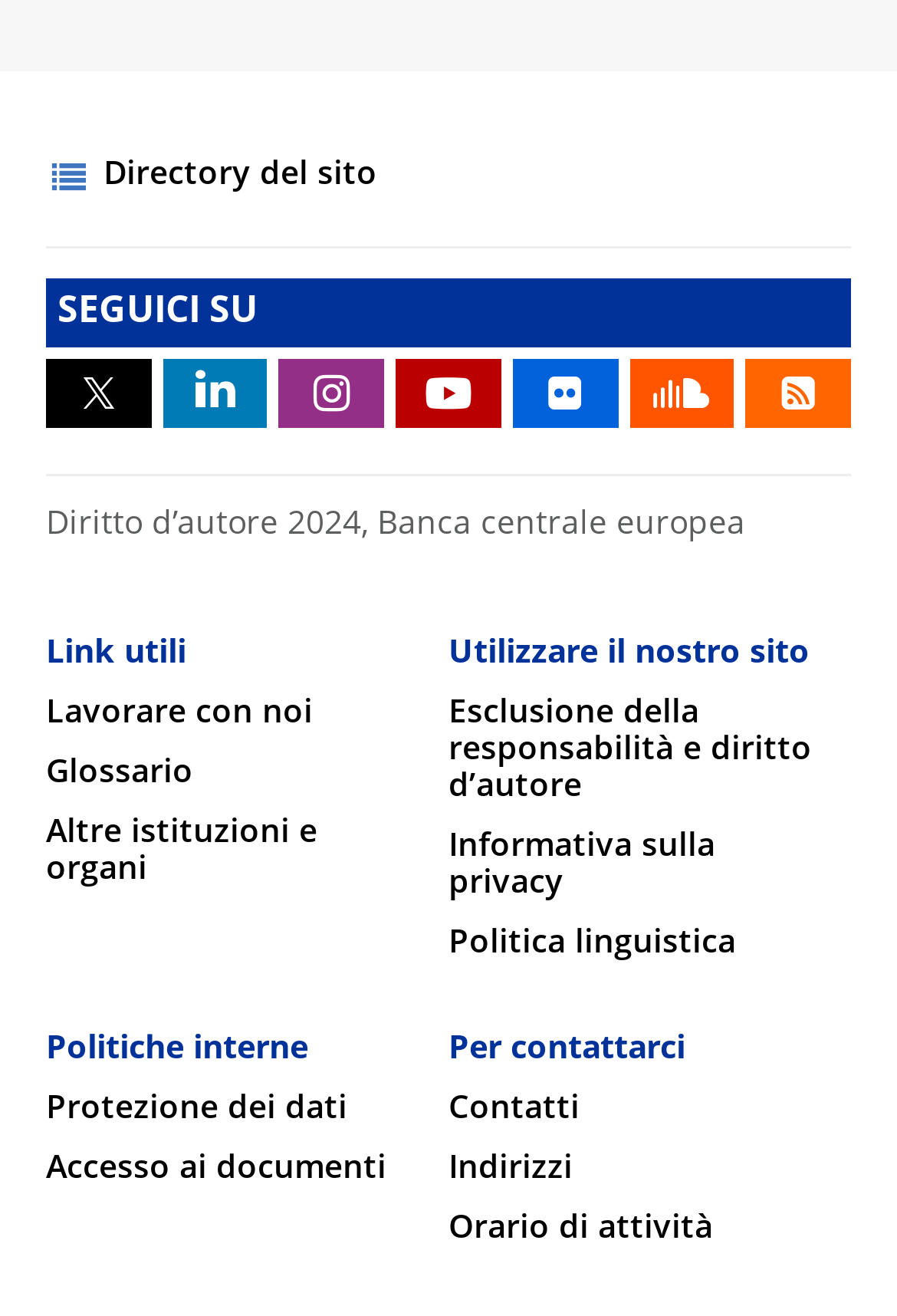What is the topic of the 'Politica linguistica' link?
Please give a detailed and elaborate explanation in response to the question.

I found the answer by looking at the link element with the text 'Politica linguistica' which is located at [0.5, 0.704, 0.821, 0.728]. The text 'Politica linguistica' translates to 'Language policy', which suggests that the link is related to the language policy of the institution.